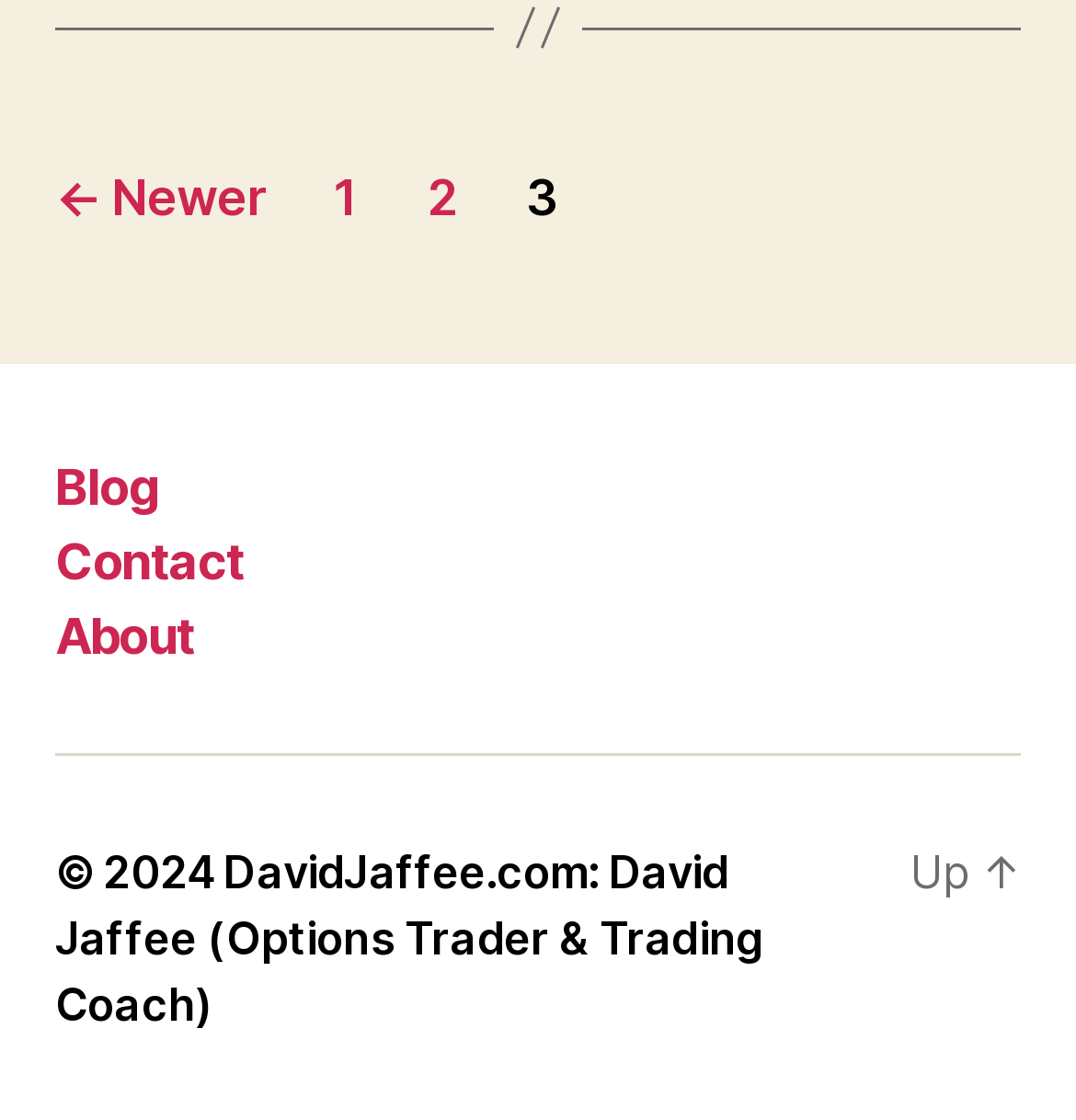Can you find the bounding box coordinates for the element to click on to achieve the instruction: "visit blog"?

[0.051, 0.409, 0.149, 0.461]